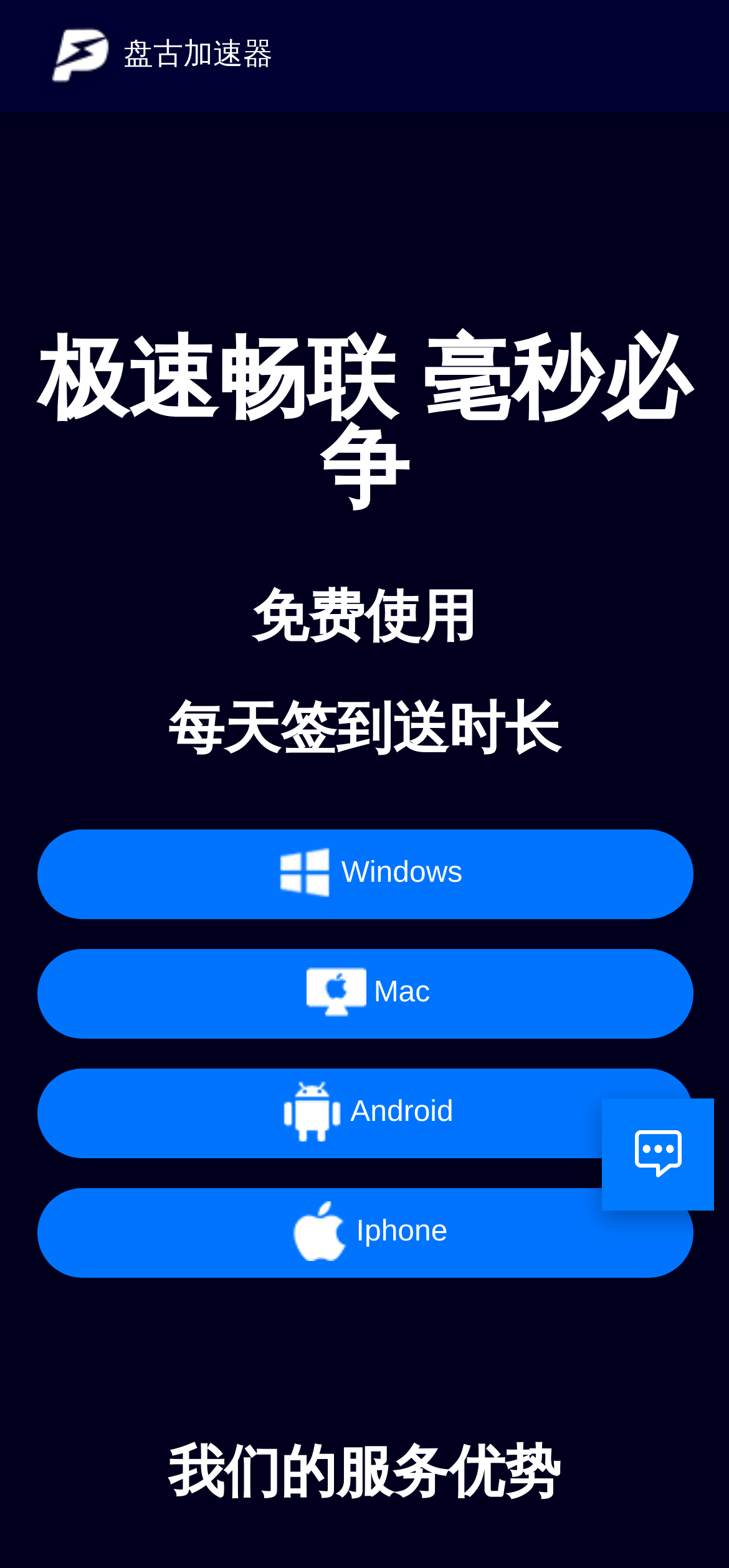What is the benefit of using this accelerator?
Your answer should be a single word or phrase derived from the screenshot.

Fast connection